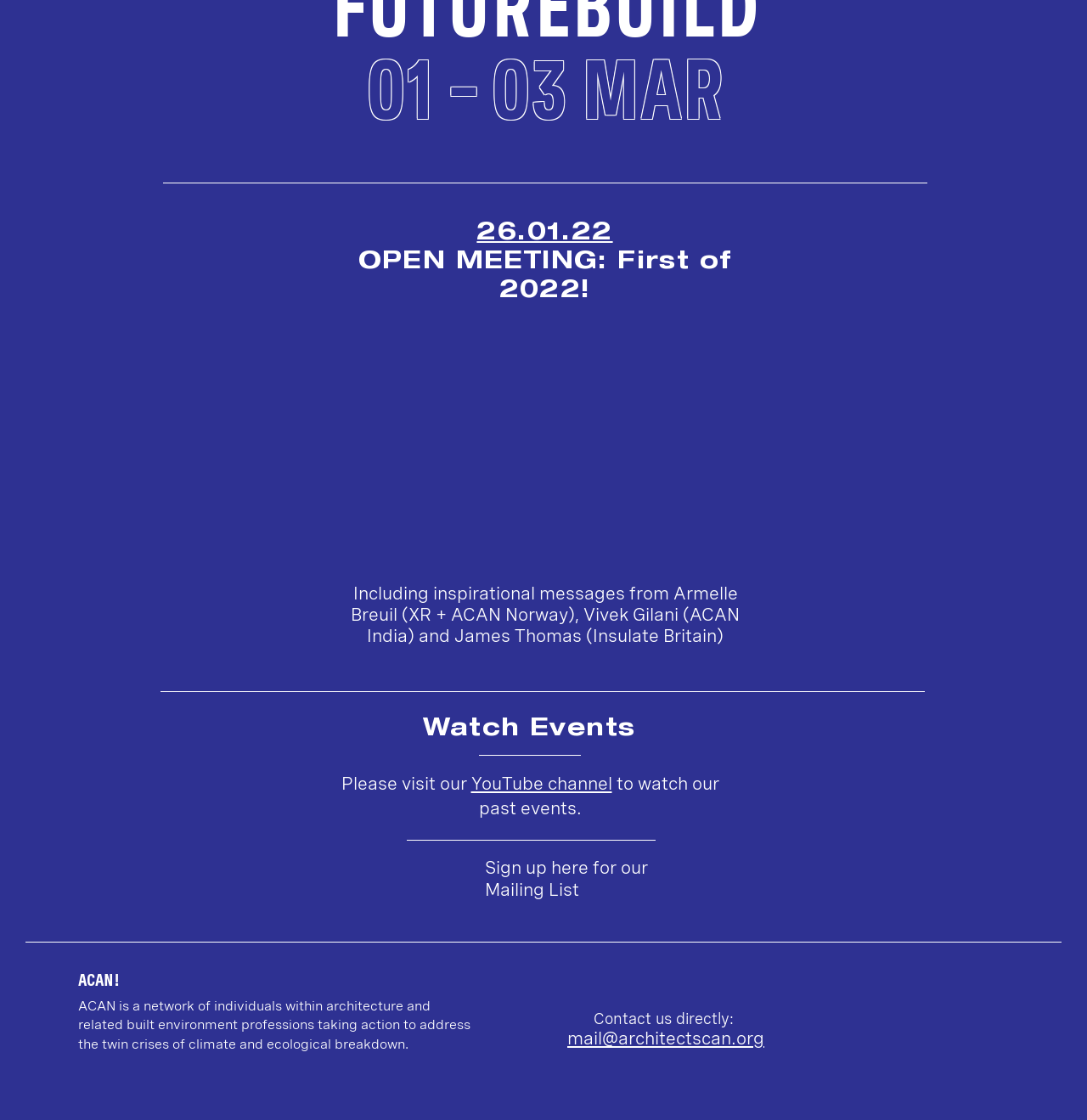Determine the bounding box coordinates for the UI element matching this description: "aria-label="Twitter - White Circle"".

[0.949, 0.862, 0.988, 0.899]